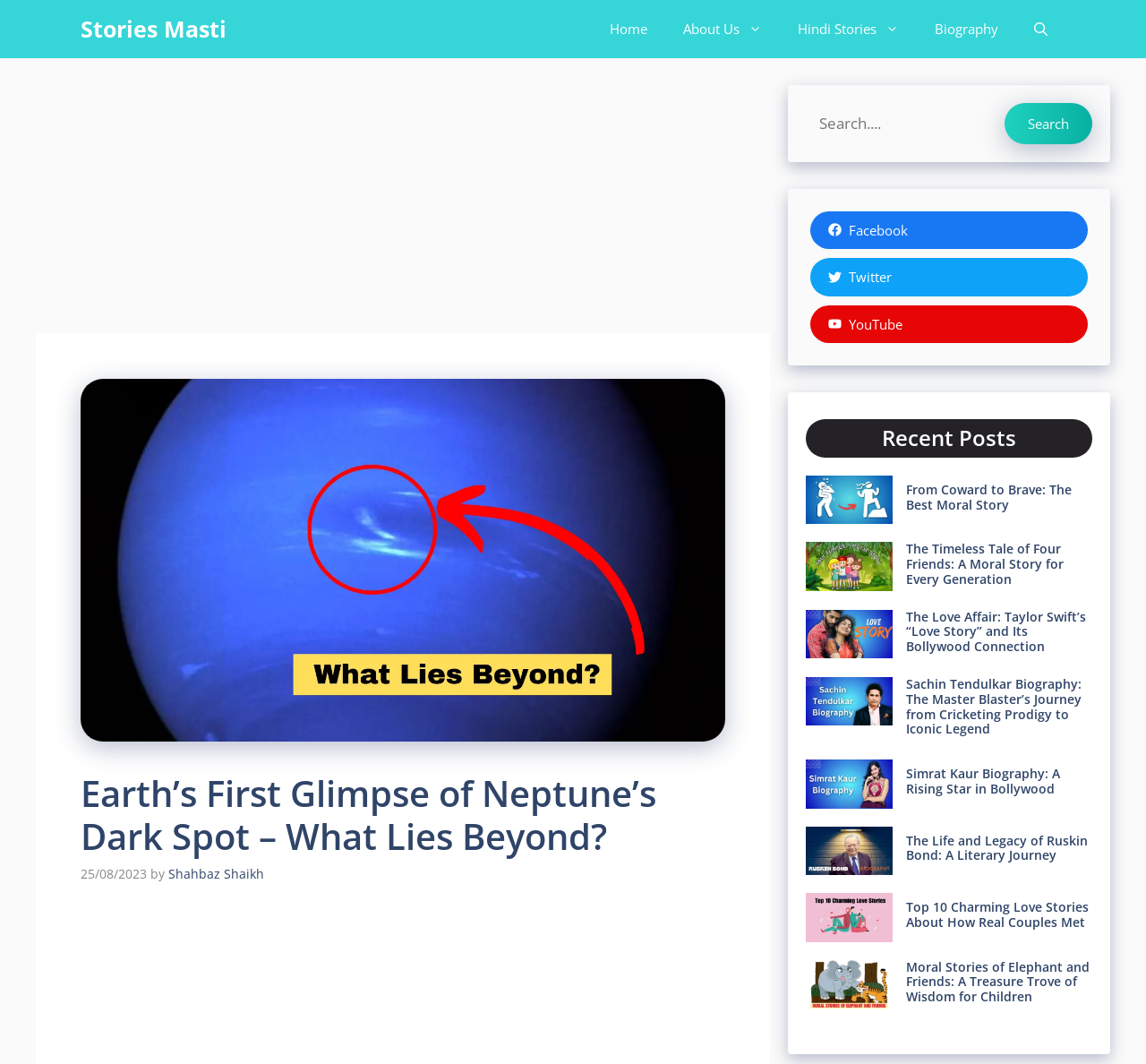Illustrate the webpage's structure and main components comprehensively.

The webpage is a blog or article page with a focus on stories, particularly Hindi stories, moral stories, love stories, and biographies. At the top, there is a navigation bar with links to the homepage, about us, Hindi stories, biography, and a search button. Below the navigation bar, there is a large heading that reads "Earth's First Glimpse of Neptune's Dark Spot - What Lies Beyond?" with a timestamp and author information.

On the right side of the page, there are social media links to Facebook, Twitter, and YouTube. Below the social media links, there is a heading that reads "Recent Posts" followed by a list of article summaries with images. Each article summary has a heading, an image, and a link to the full article. The articles appear to be a mix of moral stories, love stories, and biographies of famous individuals.

There are a total of 10 article summaries on the page, each with a unique image and heading. The headings include "From Coward to Brave: The Best Moral Story", "The Timeless Tale of Four Friends: A Moral Story for Every Generation", "The Love Affair: Taylor Swift’s “Love Story” and Its Bollywood Connection", and "Sachin Tendulkar Biography: The Master Blaster’s Journey from Cricketing Prodigy to Iconic Legend", among others.

Overall, the webpage appears to be a blog or article page that showcases a collection of stories and biographies, with a focus on Hindi stories, moral stories, love stories, and biographies of famous individuals.